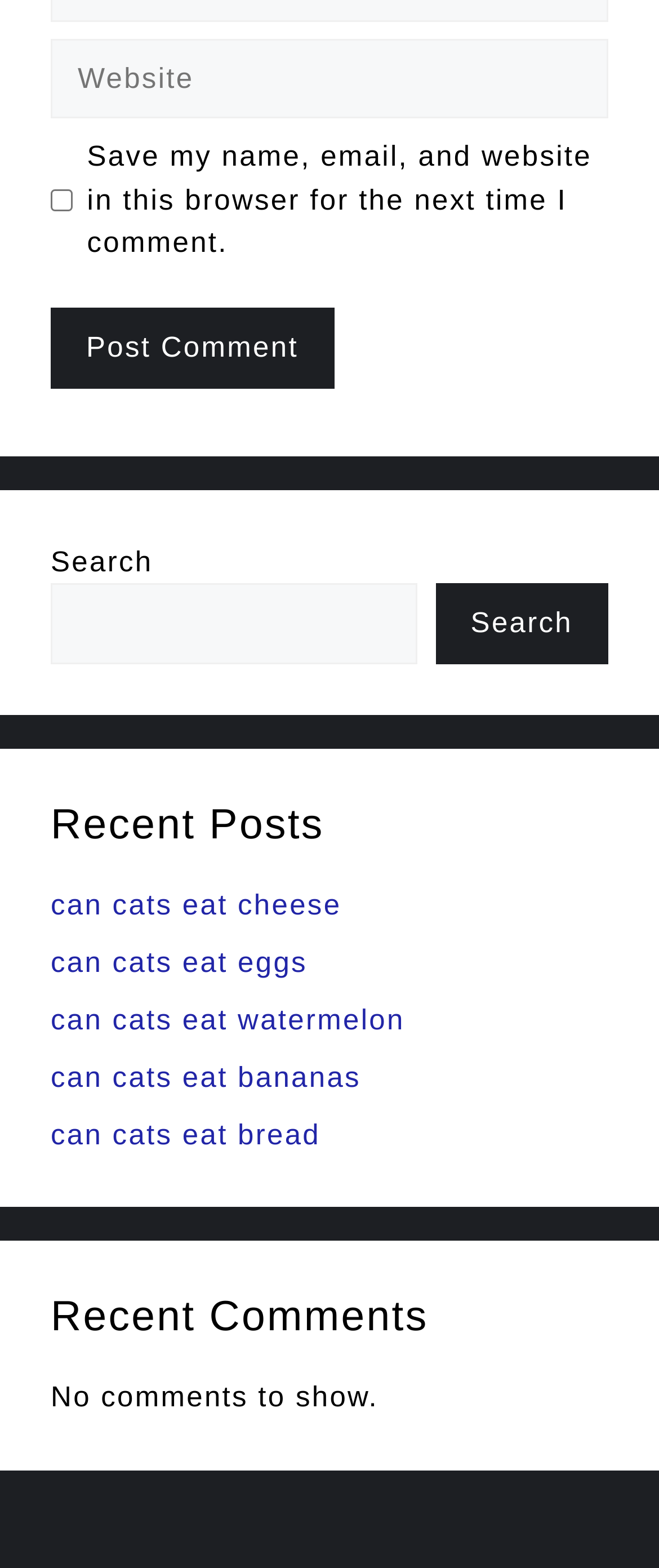Please identify the coordinates of the bounding box that should be clicked to fulfill this instruction: "Post a comment".

[0.077, 0.197, 0.508, 0.248]